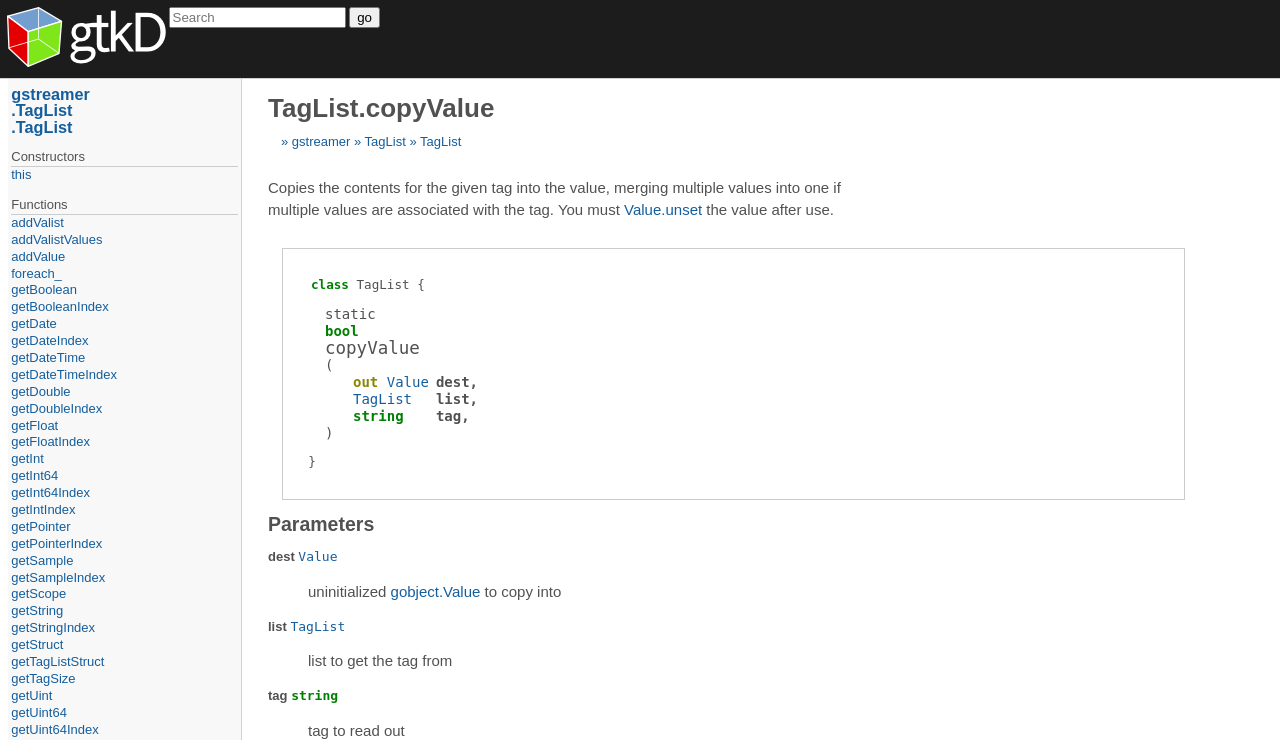Please specify the bounding box coordinates for the clickable region that will help you carry out the instruction: "read more about gstreamer".

[0.22, 0.181, 0.274, 0.201]